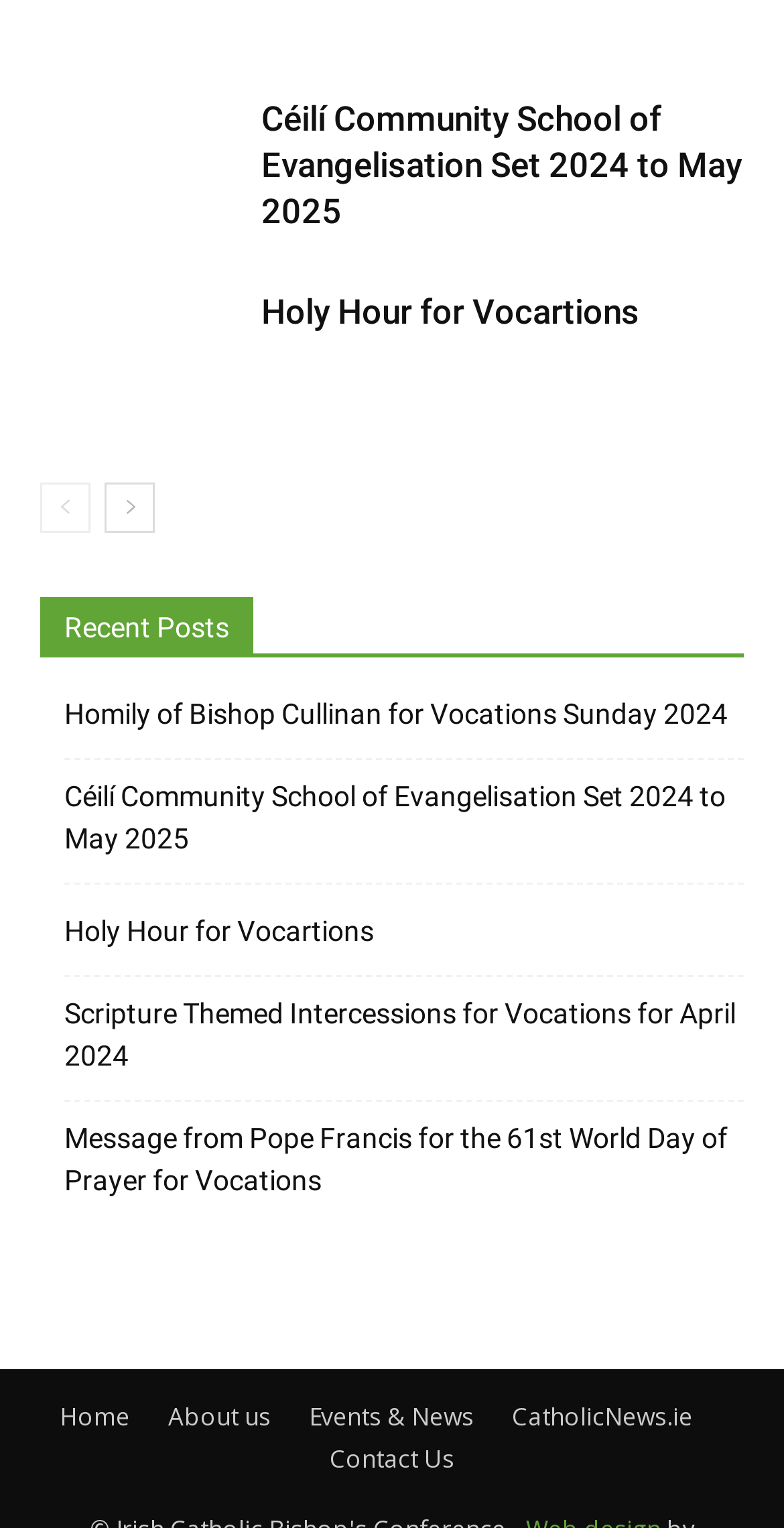Locate the bounding box coordinates of the UI element described by: "Events & News". The bounding box coordinates should consist of four float numbers between 0 and 1, i.e., [left, top, right, bottom].

[0.394, 0.916, 0.604, 0.94]